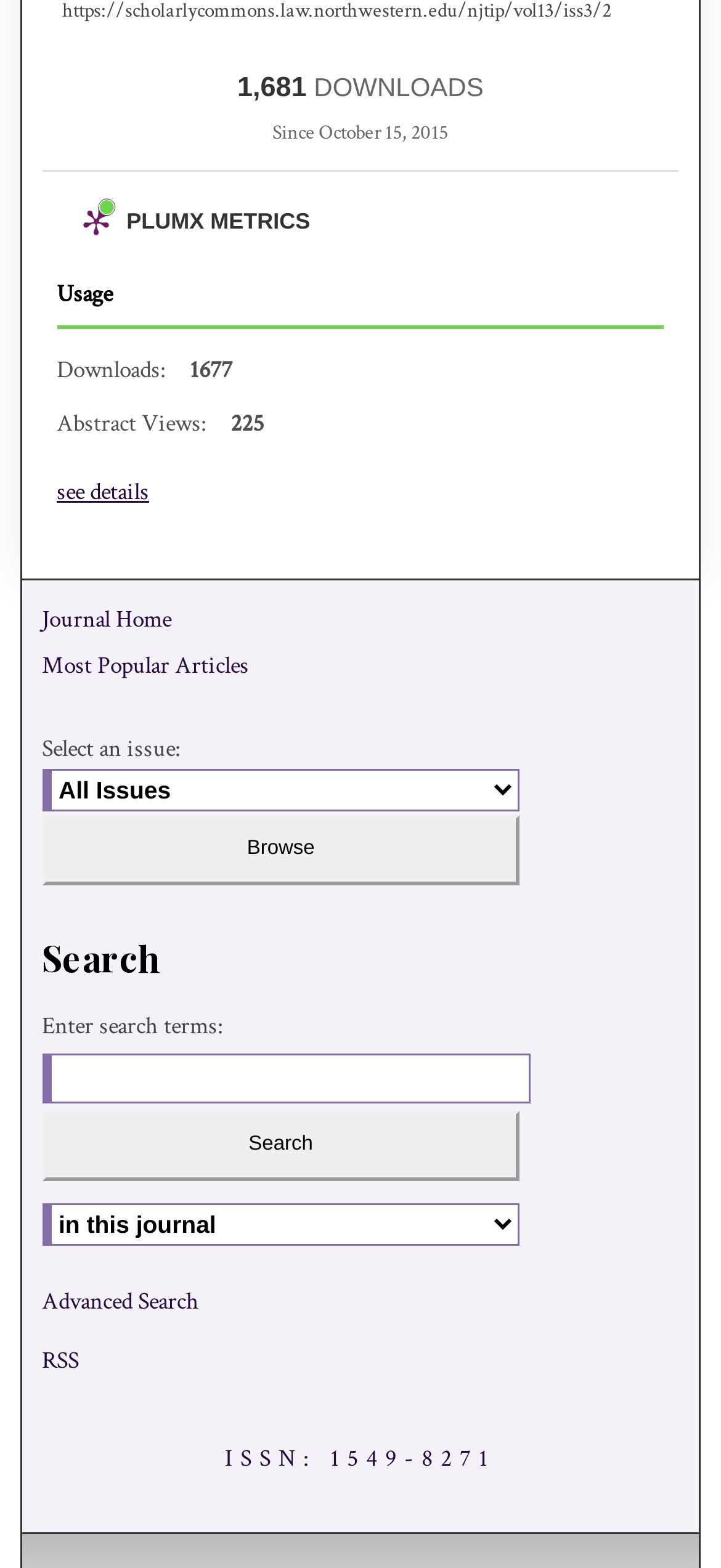Please find the bounding box coordinates of the clickable region needed to complete the following instruction: "Browse". The bounding box coordinates must consist of four float numbers between 0 and 1, i.e., [left, top, right, bottom].

[0.058, 0.495, 0.721, 0.54]